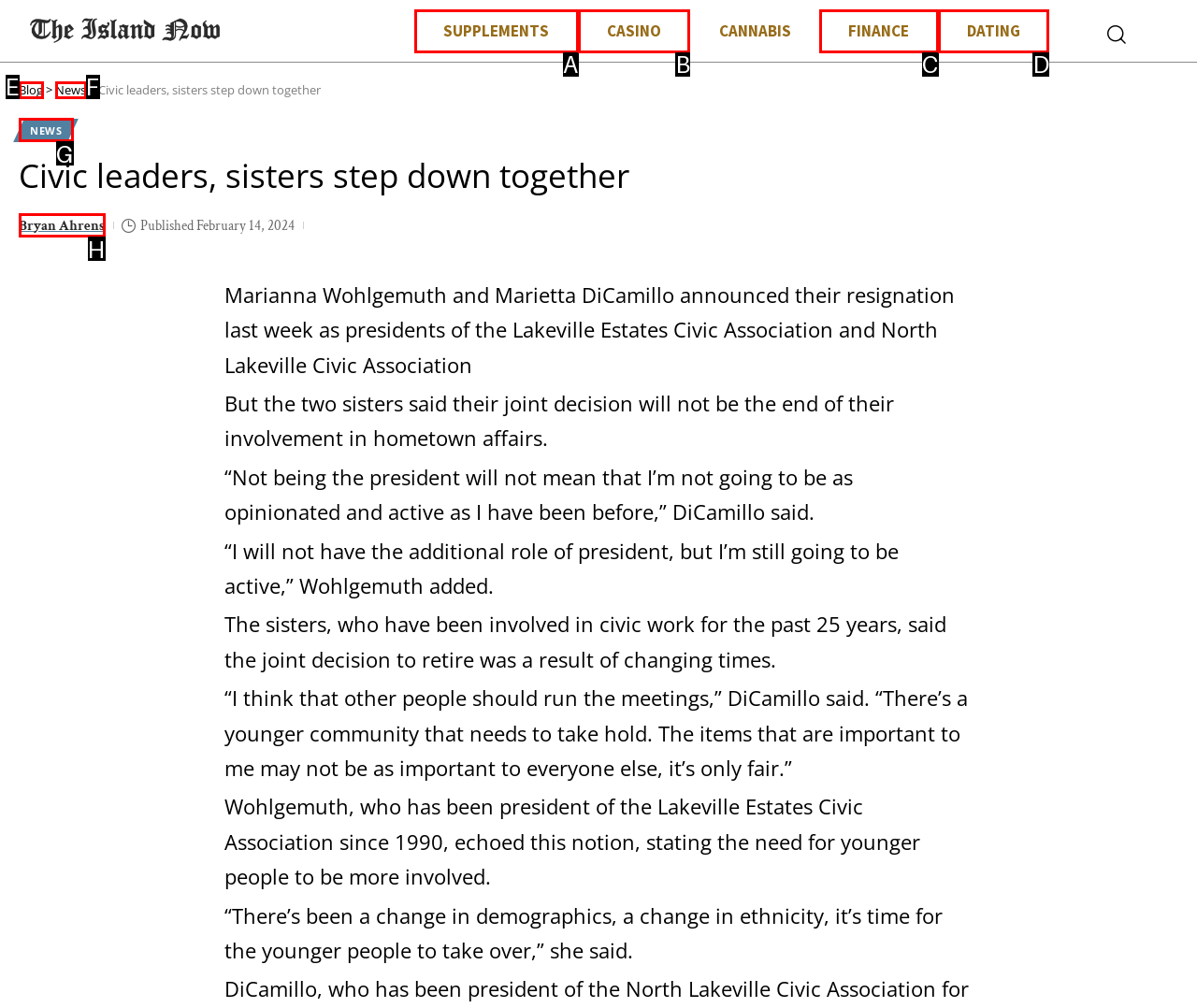Specify which UI element should be clicked to accomplish the task: Click on the 'NEWS' link. Answer with the letter of the correct choice.

G